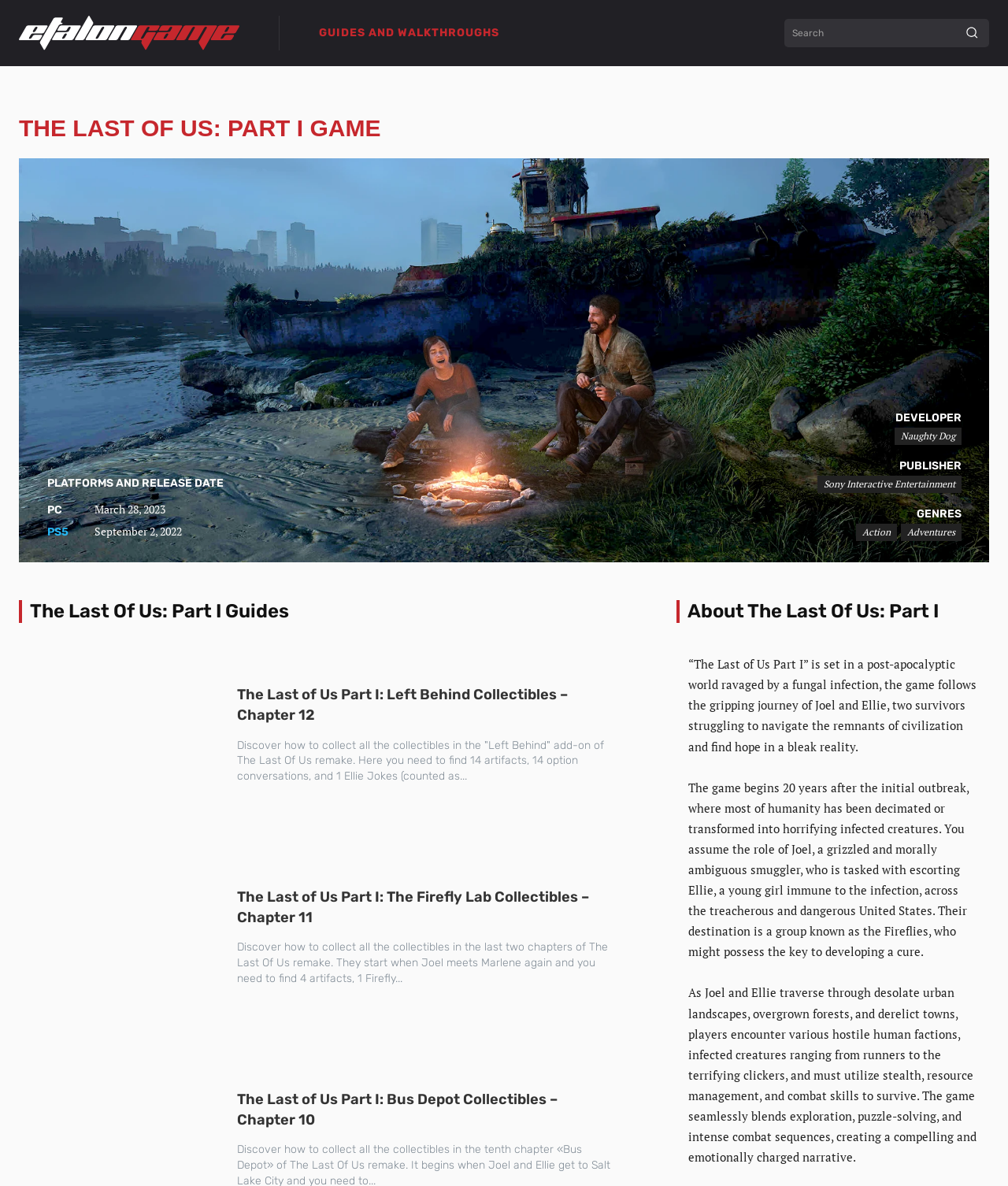Please determine the bounding box coordinates, formatted as (top-left x, top-left y, bottom-right x, bottom-right y), with all values as floating point numbers between 0 and 1. Identify the bounding box of the region described as: Naughty Dog

[0.888, 0.361, 0.954, 0.375]